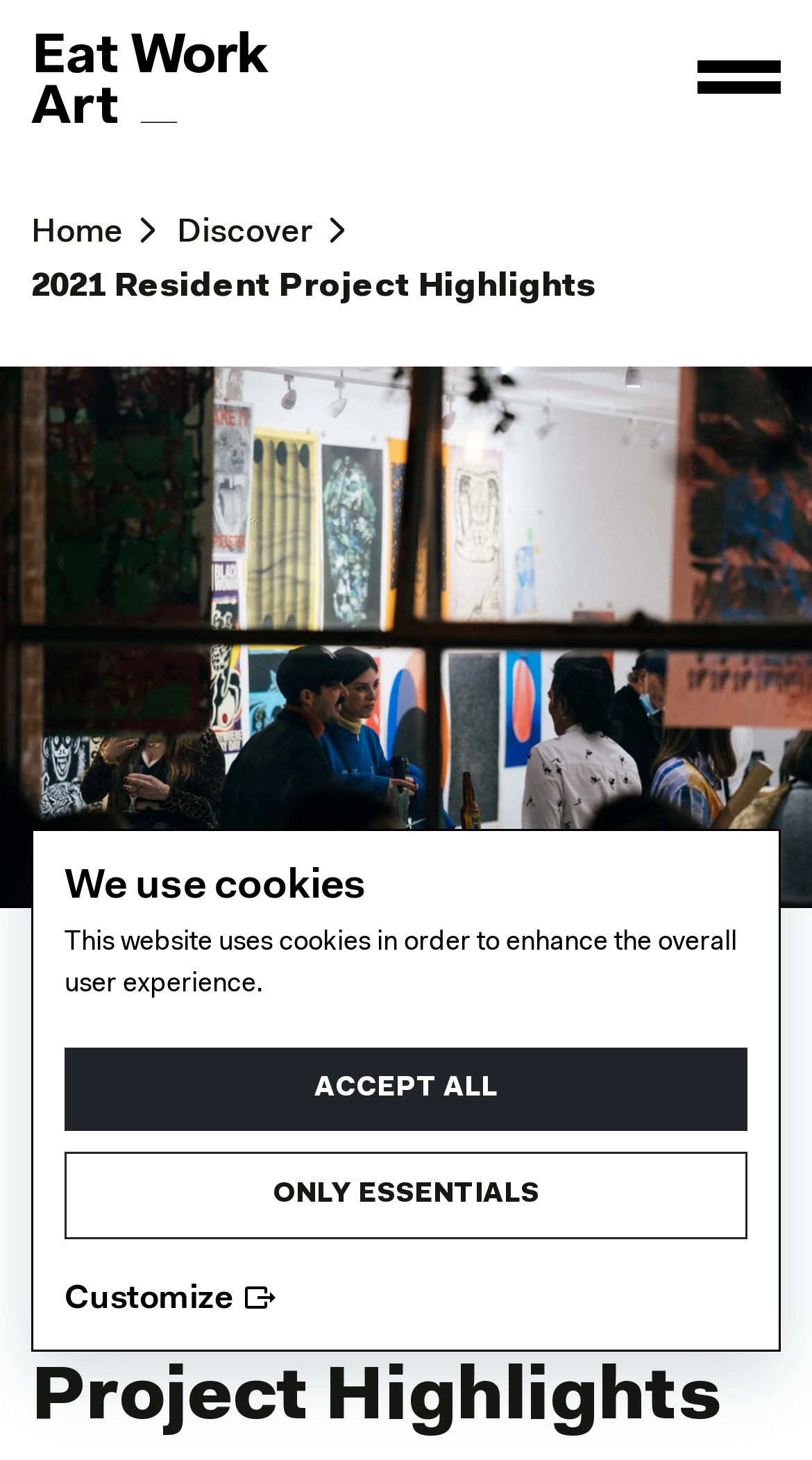What is the purpose of the buttons at the bottom?
Look at the image and provide a short answer using one word or a phrase.

Cookie settings